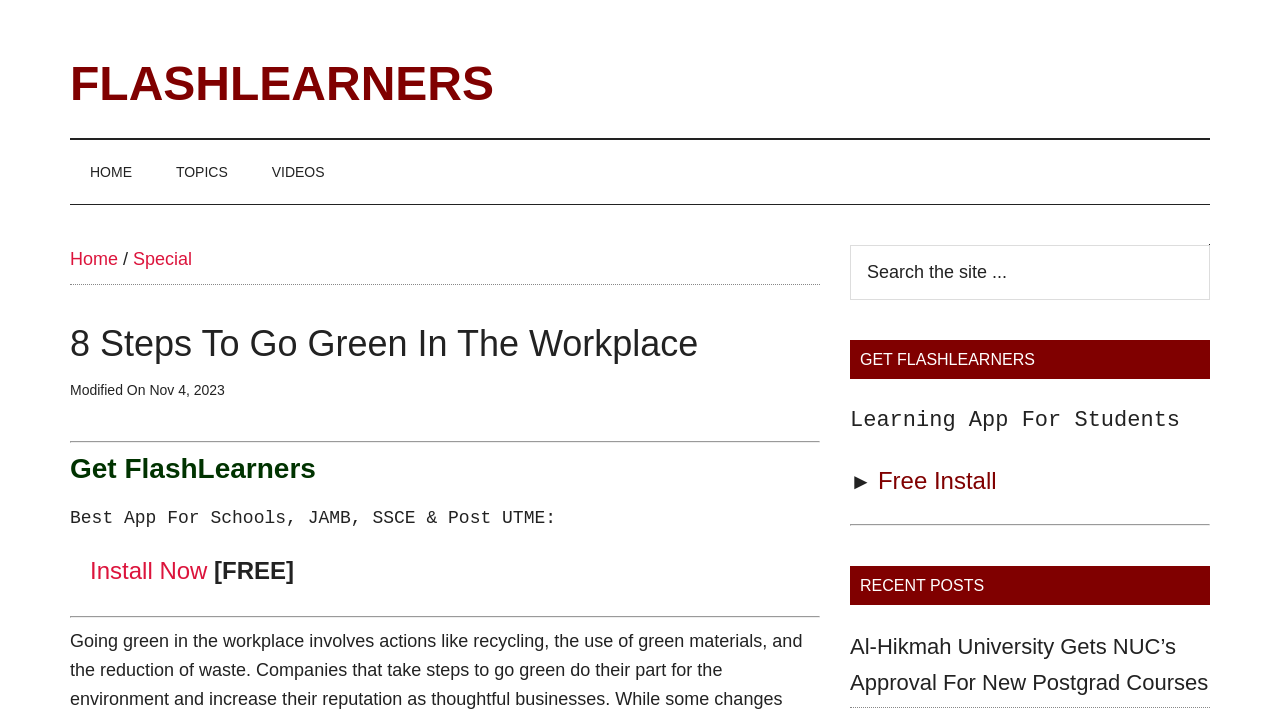Find the bounding box coordinates of the clickable region needed to perform the following instruction: "Install FlashLearners". The coordinates should be provided as four float numbers between 0 and 1, i.e., [left, top, right, bottom].

[0.07, 0.774, 0.162, 0.812]